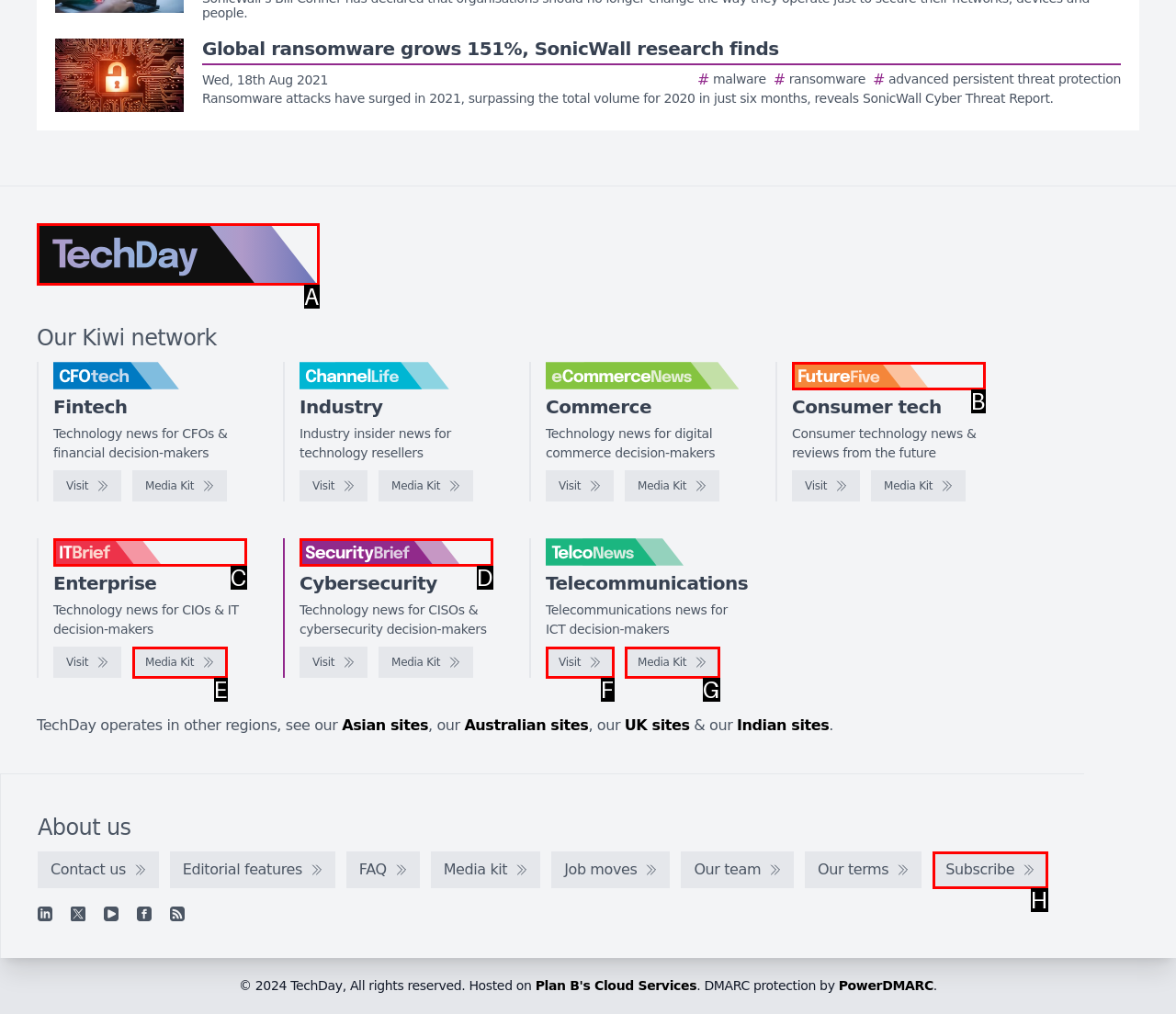Choose the option that best matches the element: parent_node: Consumer tech
Respond with the letter of the correct option.

B